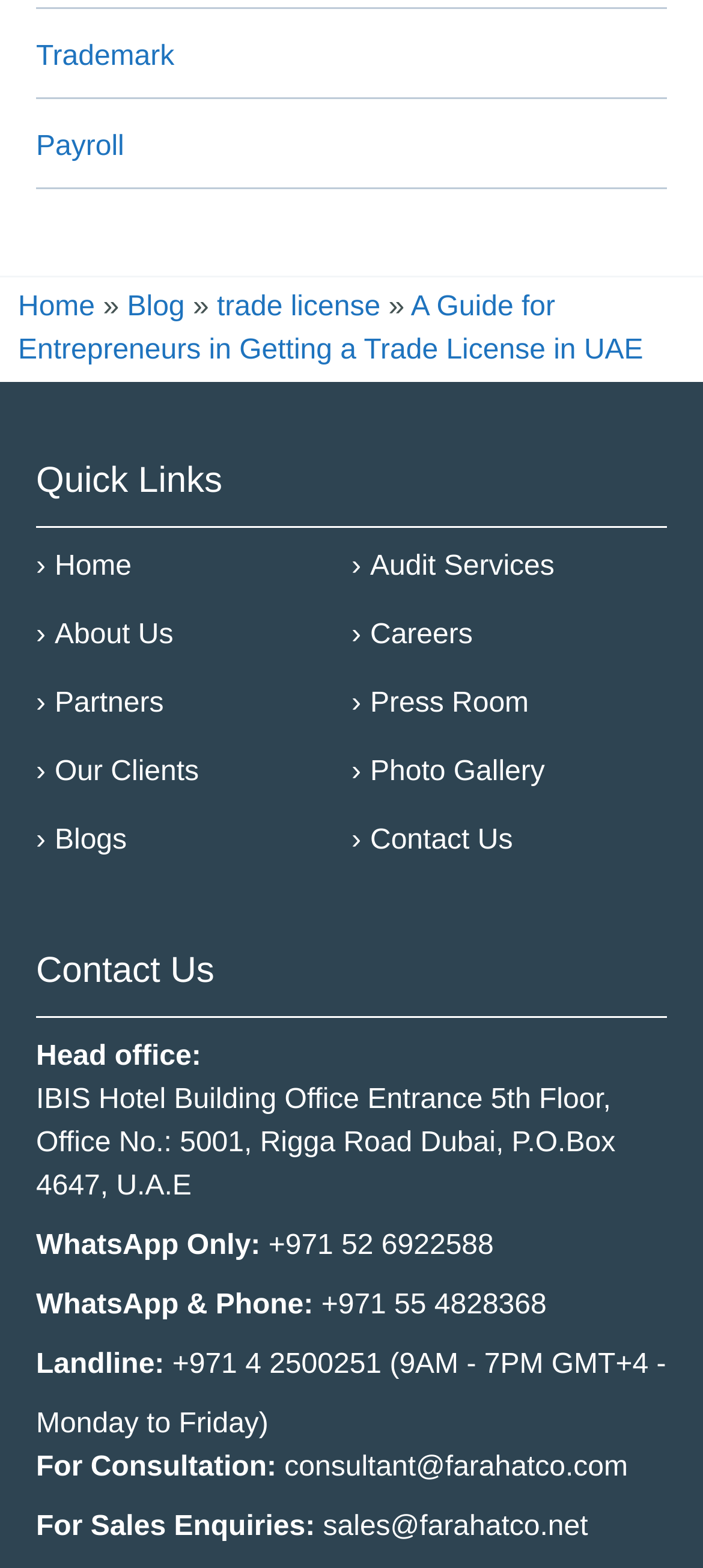Please provide a detailed answer to the question below by examining the image:
What is the WhatsApp phone number?

The WhatsApp phone number can be found in the contact information section, where it is mentioned as '+971 52 6922588' under the 'WhatsApp Only:' label.